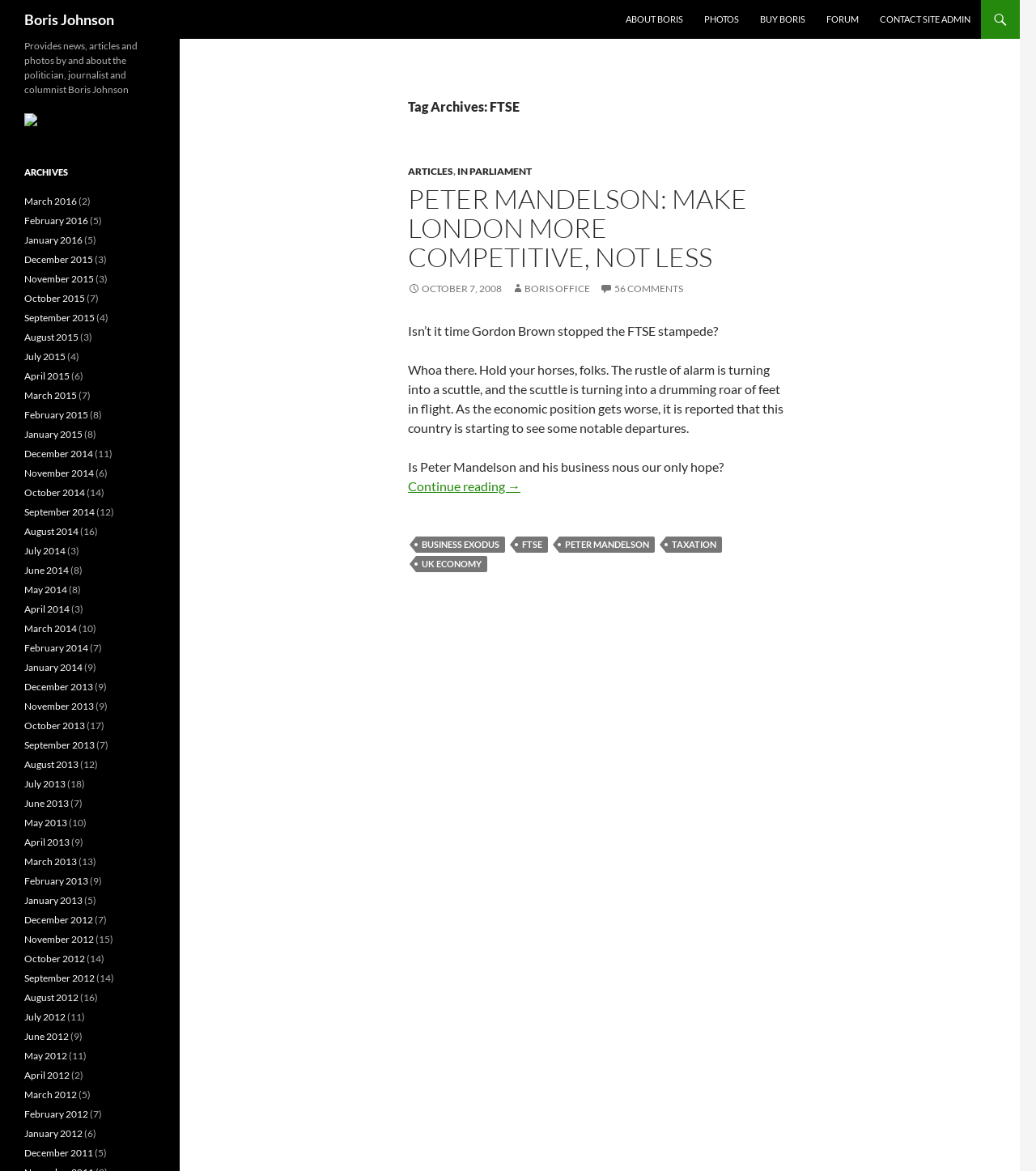Please specify the bounding box coordinates of the area that should be clicked to accomplish the following instruction: "Read article titled PETER MANDELSON: MAKE LONDON MORE COMPETITIVE, NOT LESS". The coordinates should consist of four float numbers between 0 and 1, i.e., [left, top, right, bottom].

[0.394, 0.158, 0.764, 0.232]